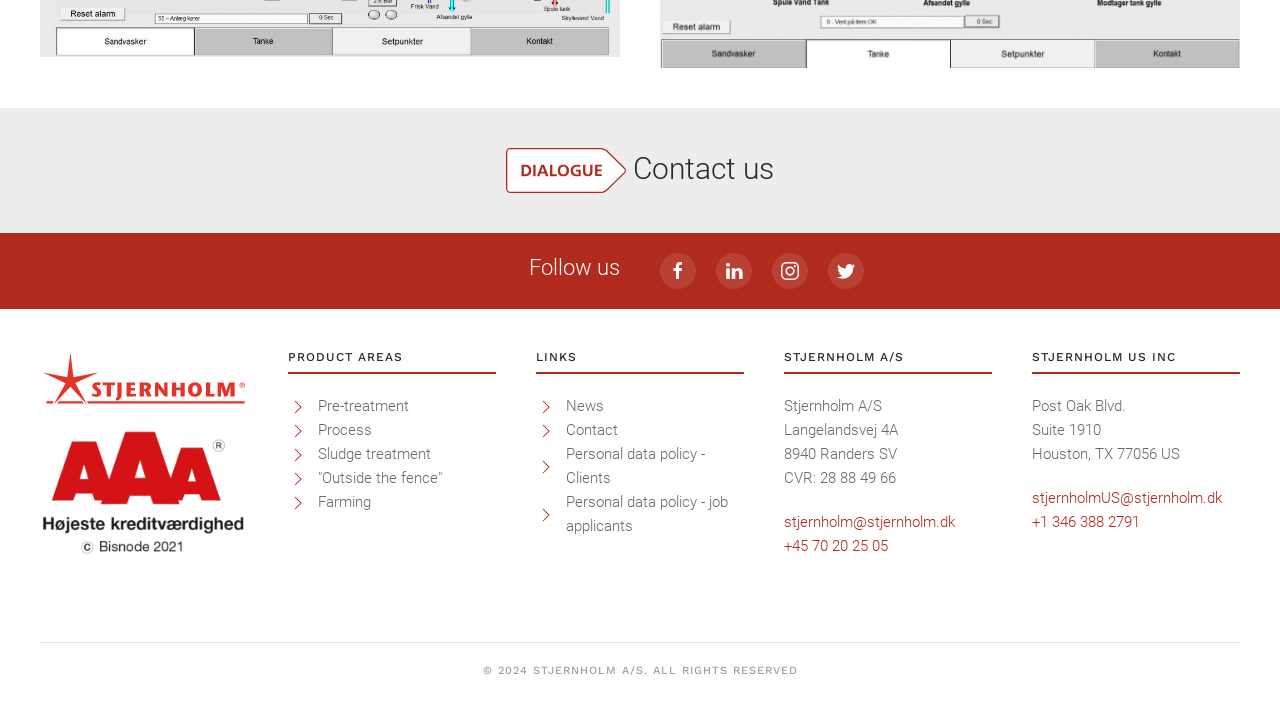Please identify the bounding box coordinates of the area that needs to be clicked to follow this instruction: "Follow us on social media".

[0.516, 0.352, 0.544, 0.402]